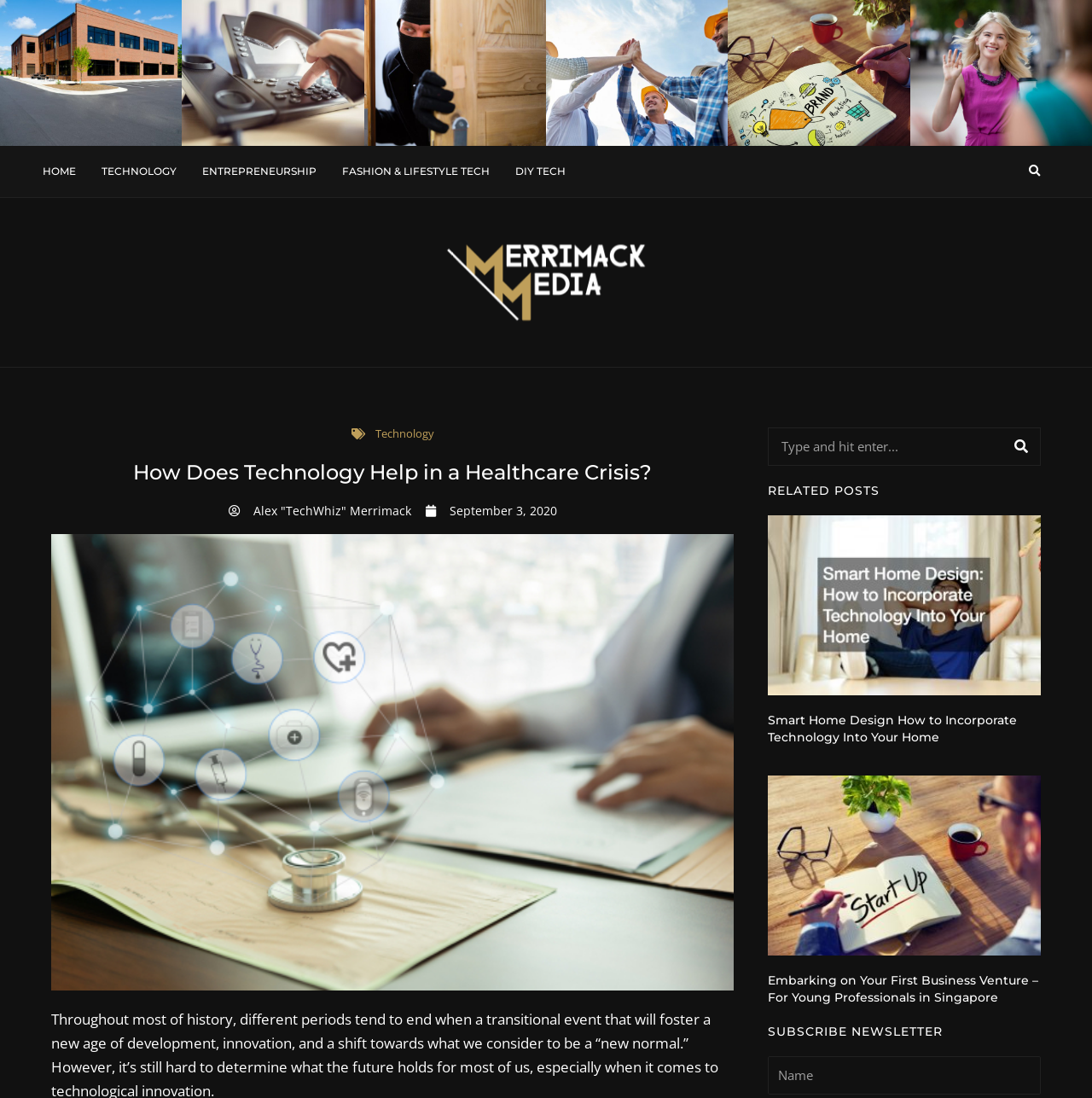Extract the heading text from the webpage.

How Does Technology Help in a Healthcare Crisis?